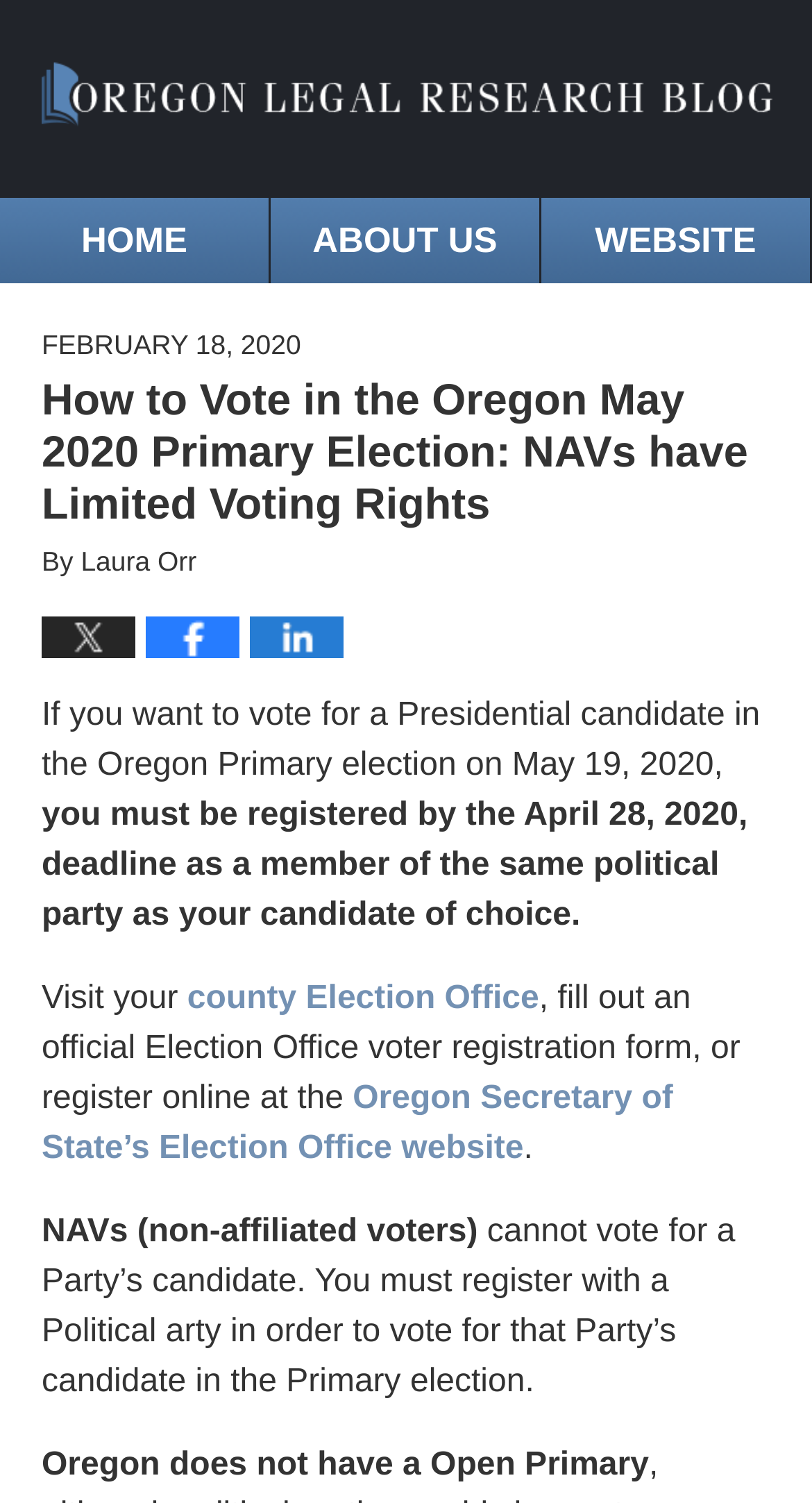What is the date of the Oregon Primary election?
Utilize the information in the image to give a detailed answer to the question.

I found the answer by reading the text on the webpage, which states 'If you want to vote for a Presidential candidate in the Oregon Primary election on May 19, 2020...'.